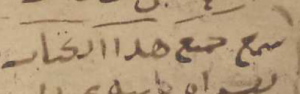What is the purpose of the highlighted phrase?
Please use the image to provide an in-depth answer to the question.

The highlighted phrase 'سمع جميع هذا الكتاب' translates to 'The whole of this book was heard by...' which emphasizes the tradition of oral transmission in Islamic scholarship, particularly in the study and dissemination of hadith. This phrase serves as a way to establish the authenticity of religious texts and ensure that they accurately represent what was originally conveyed.